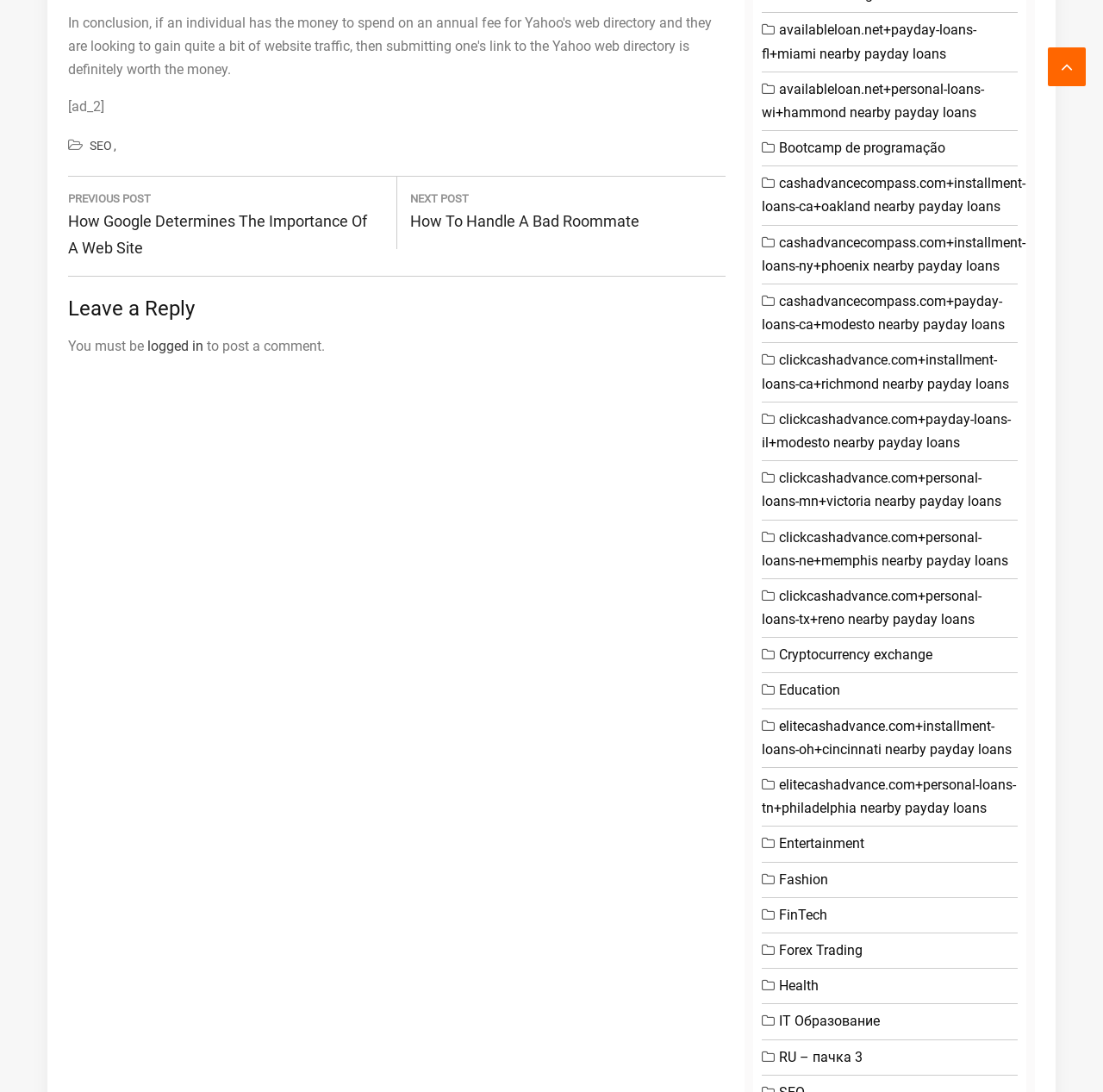Use a single word or phrase to answer the following:
What is the purpose of the 'Post navigation' section?

Navigating posts